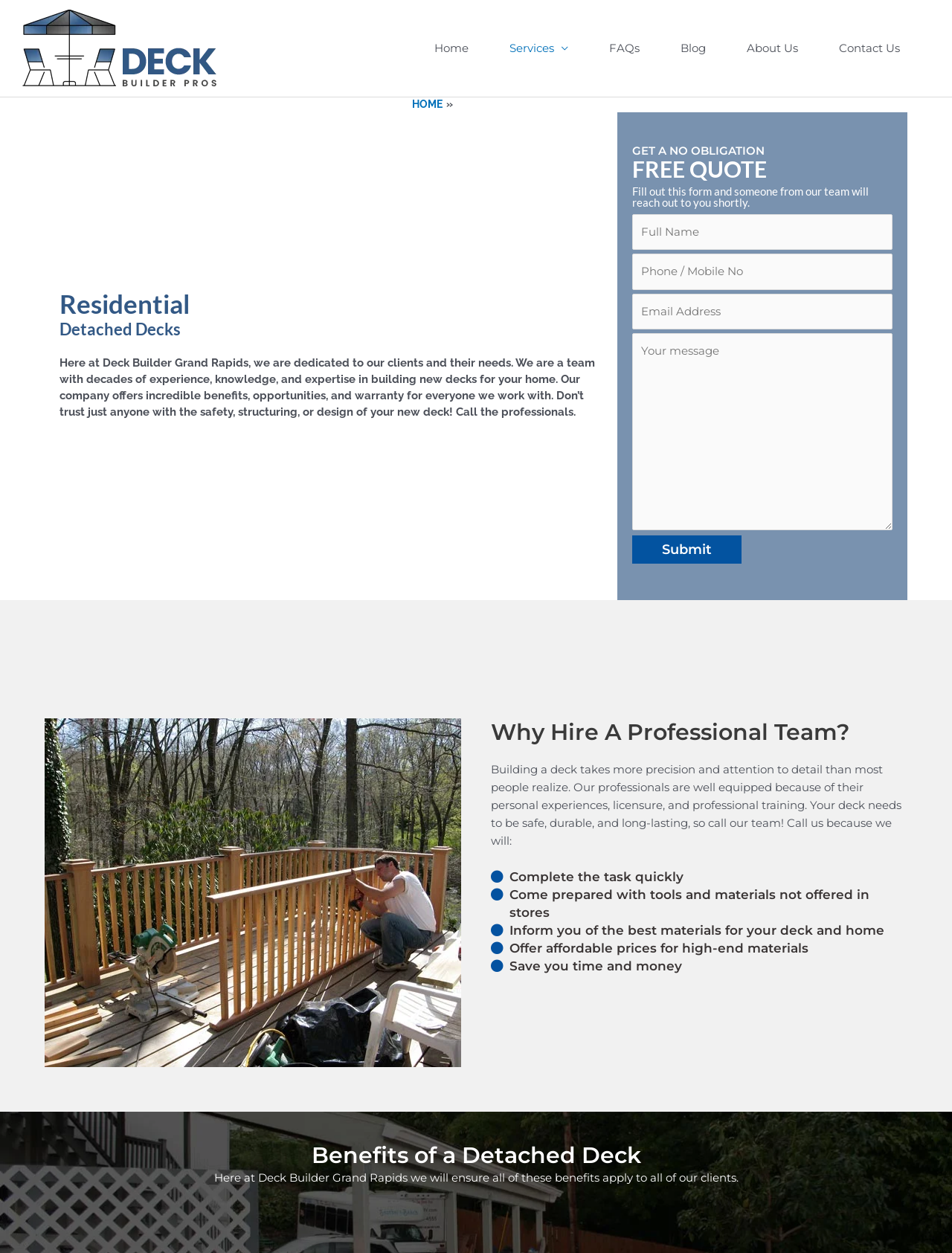Locate the bounding box coordinates of the clickable region necessary to complete the following instruction: "Click on the 'Submit' button". Provide the coordinates in the format of four float numbers between 0 and 1, i.e., [left, top, right, bottom].

[0.664, 0.427, 0.779, 0.45]